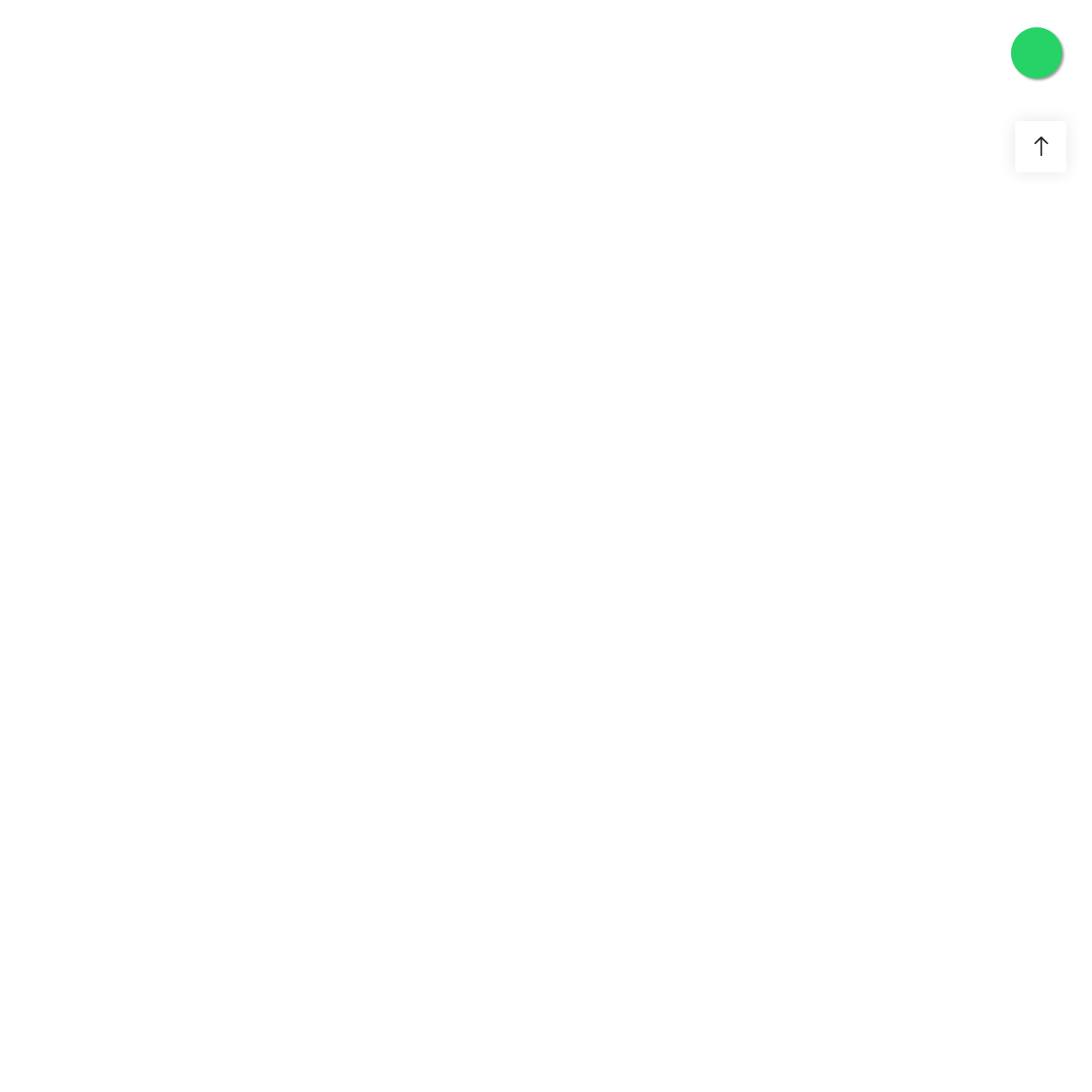What is the purpose of the book?  
Analyze the image surrounded by the red box and deliver a detailed answer based on the visual elements depicted in the image.

The caption states that the book aims to serve as a comprehensive guide, offering insights into homeopathy as a viable medical practice, implying that the book's purpose is to provide a thorough understanding of homeopathy.